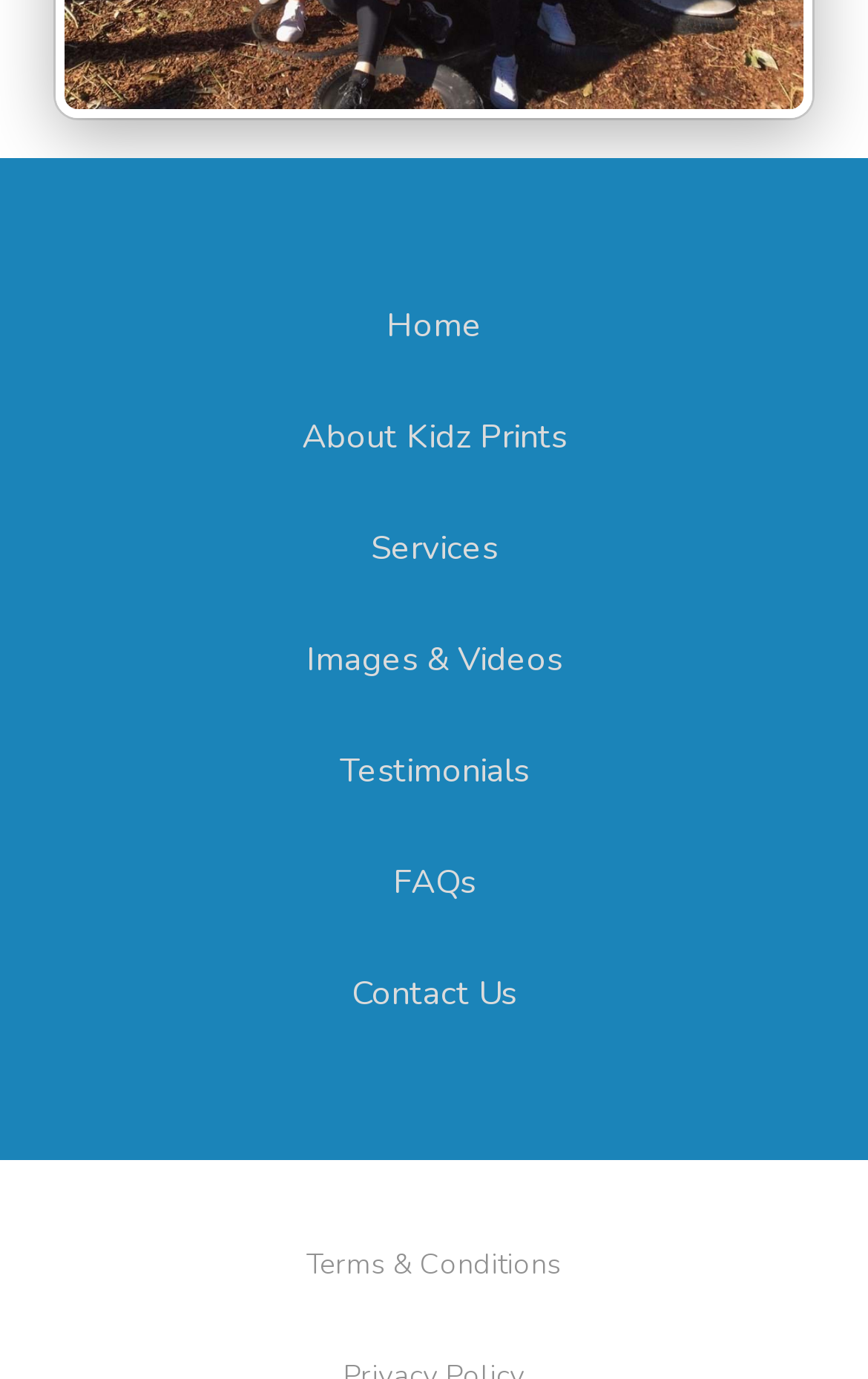Using the element description: "Contact Us", determine the bounding box coordinates for the specified UI element. The coordinates should be four float numbers between 0 and 1, [left, top, right, bottom].

[0.0, 0.679, 1.0, 0.76]